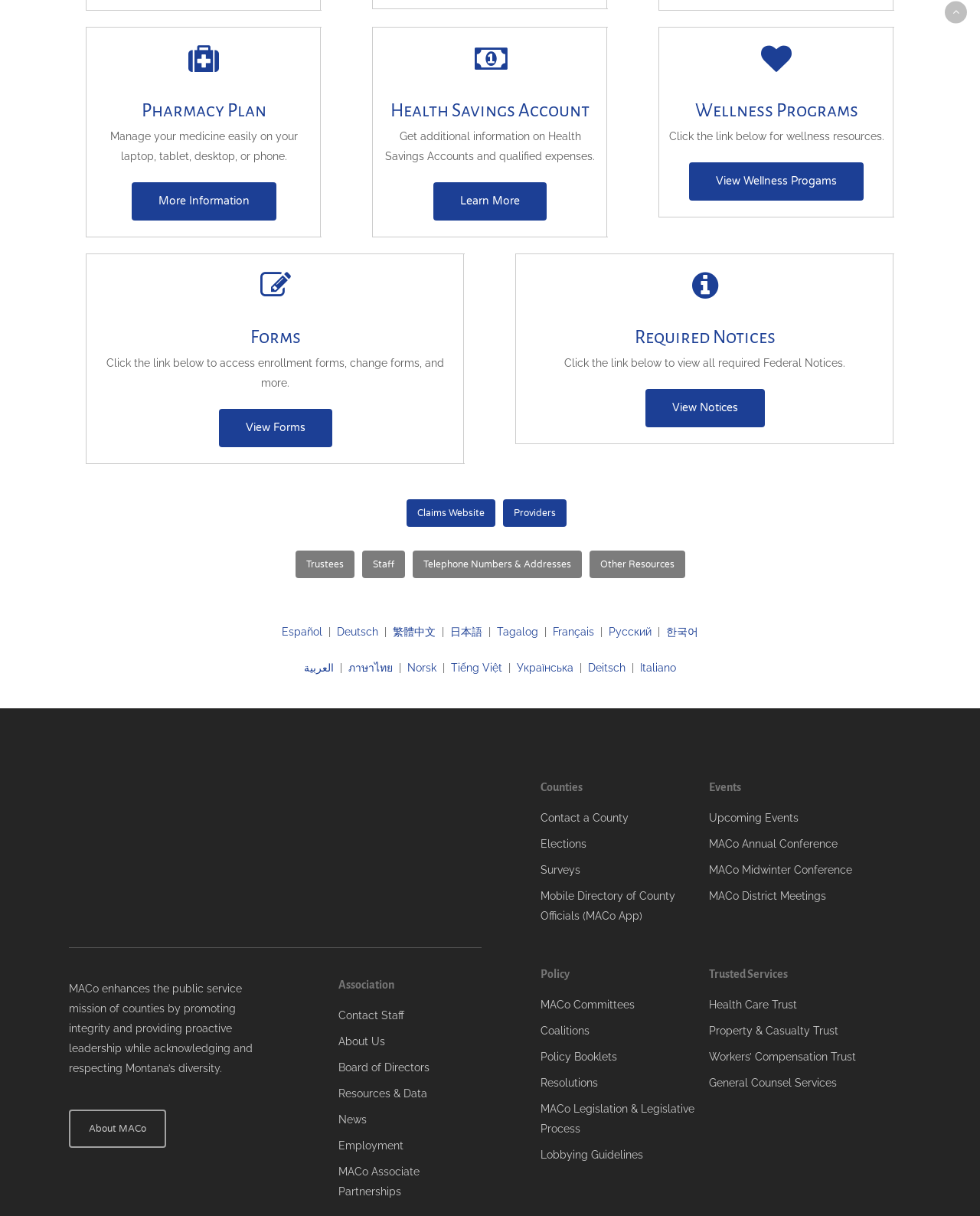With reference to the screenshot, provide a detailed response to the question below:
What is the topic of the 'Policy' section?

I looked at the links under the 'Policy' heading and saw that they are related to MACo committees, coalitions, policy booklets, resolutions, and legislation. Therefore, the topic of the 'Policy' section is MACo committees and legislation.